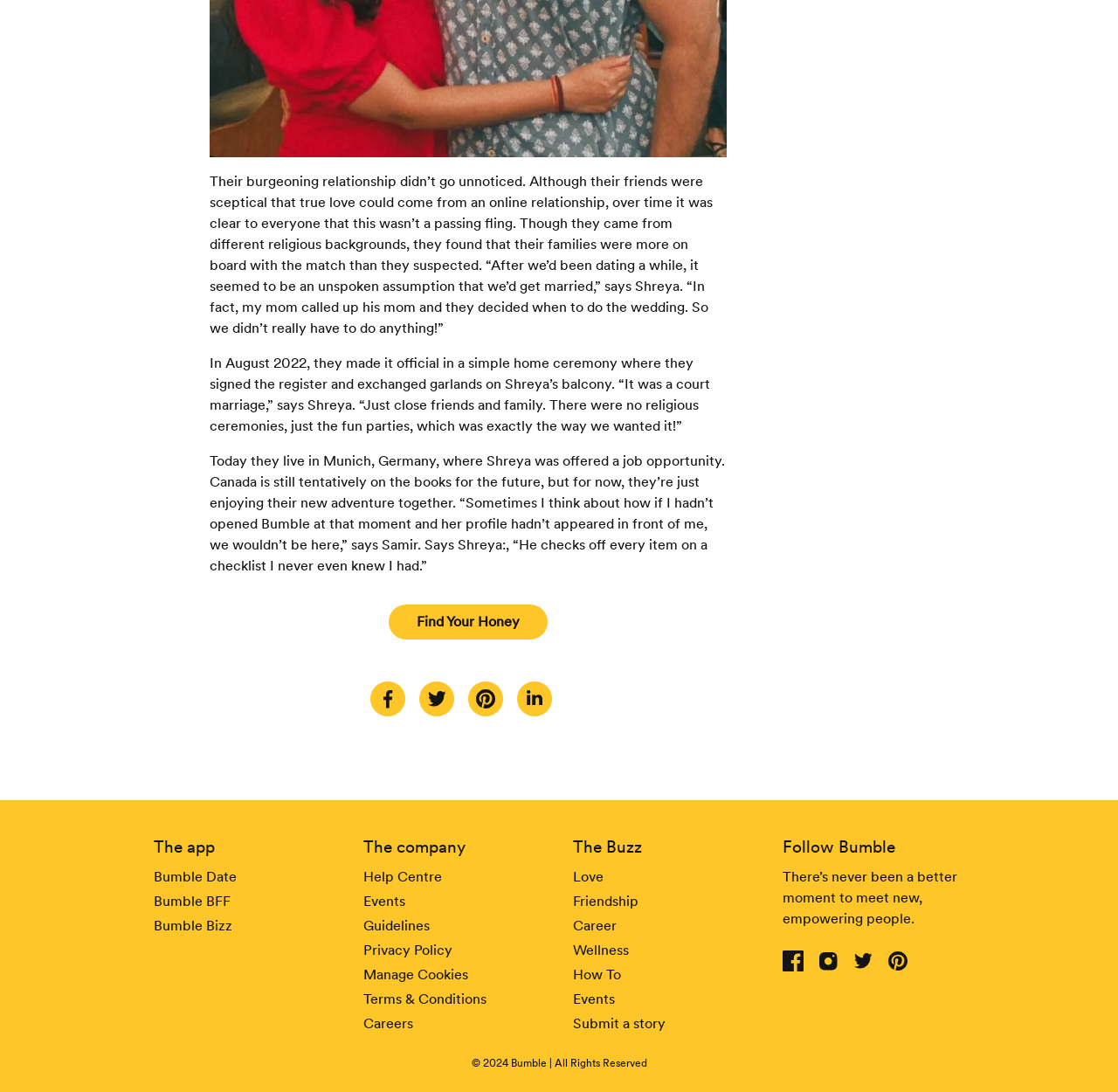Identify the bounding box coordinates for the region to click in order to carry out this instruction: "Visit 'The app'". Provide the coordinates using four float numbers between 0 and 1, formatted as [left, top, right, bottom].

[0.138, 0.765, 0.192, 0.787]